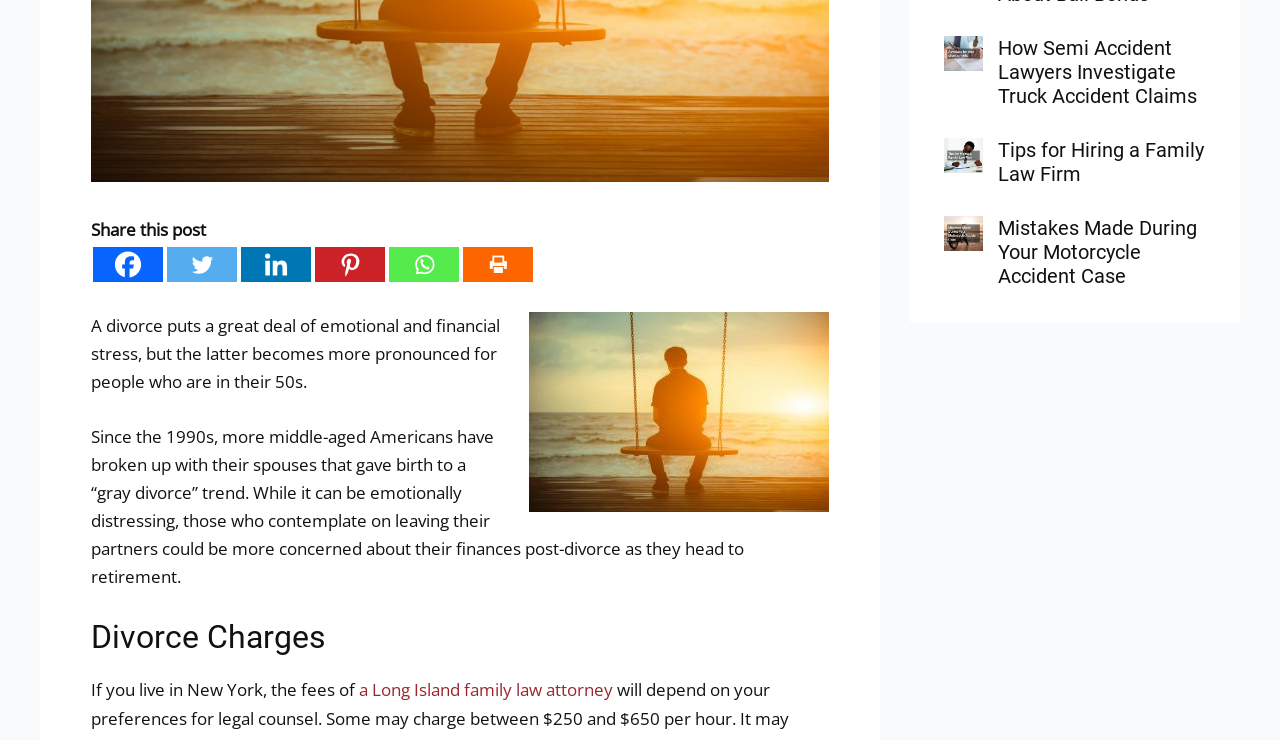Please find the bounding box for the UI element described by: "aria-label="Twitter" title="Twitter"".

[0.13, 0.333, 0.185, 0.381]